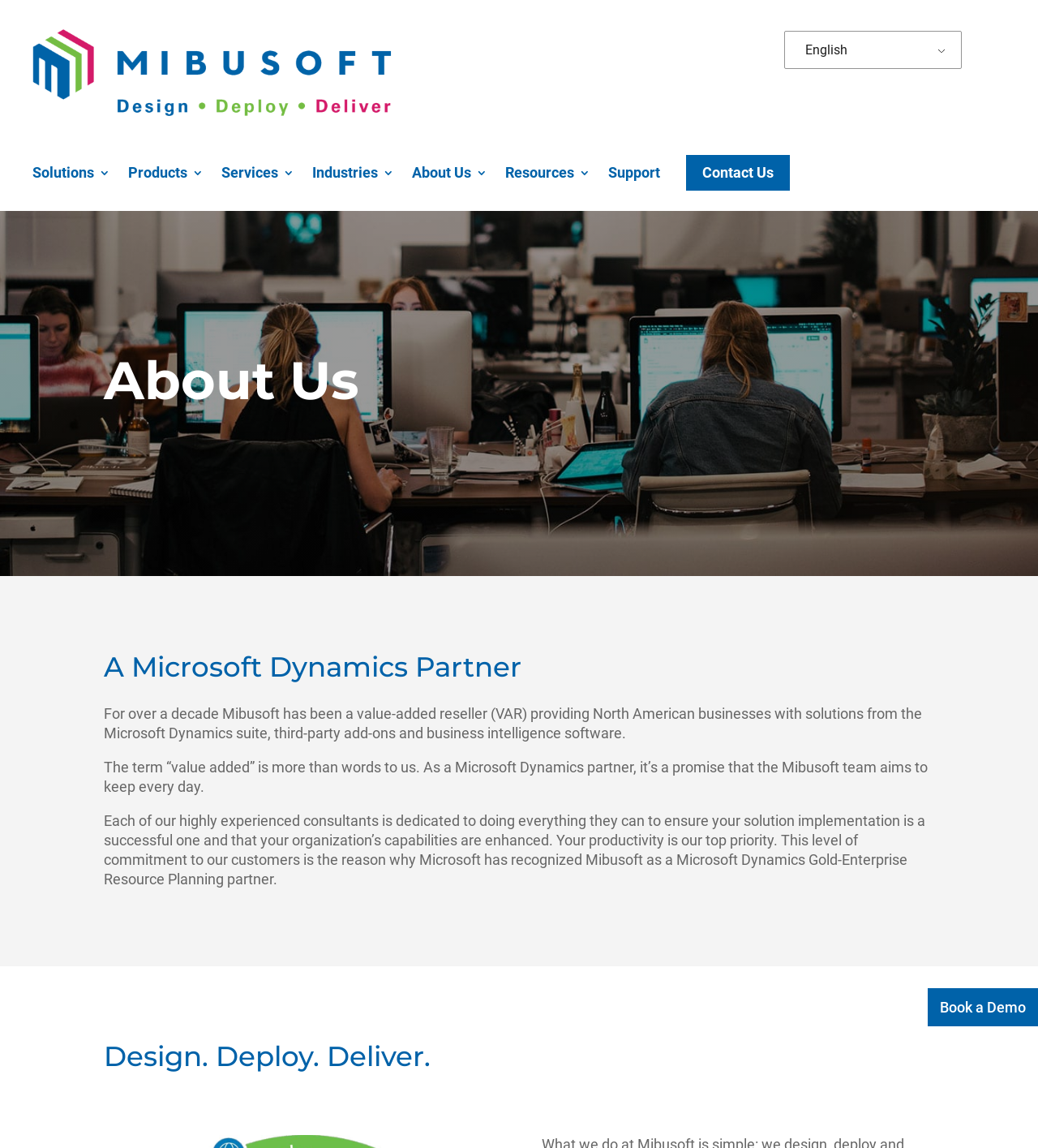What can I do with the 'Book a Demo' link?
Provide a short answer using one word or a brief phrase based on the image.

Book a demo